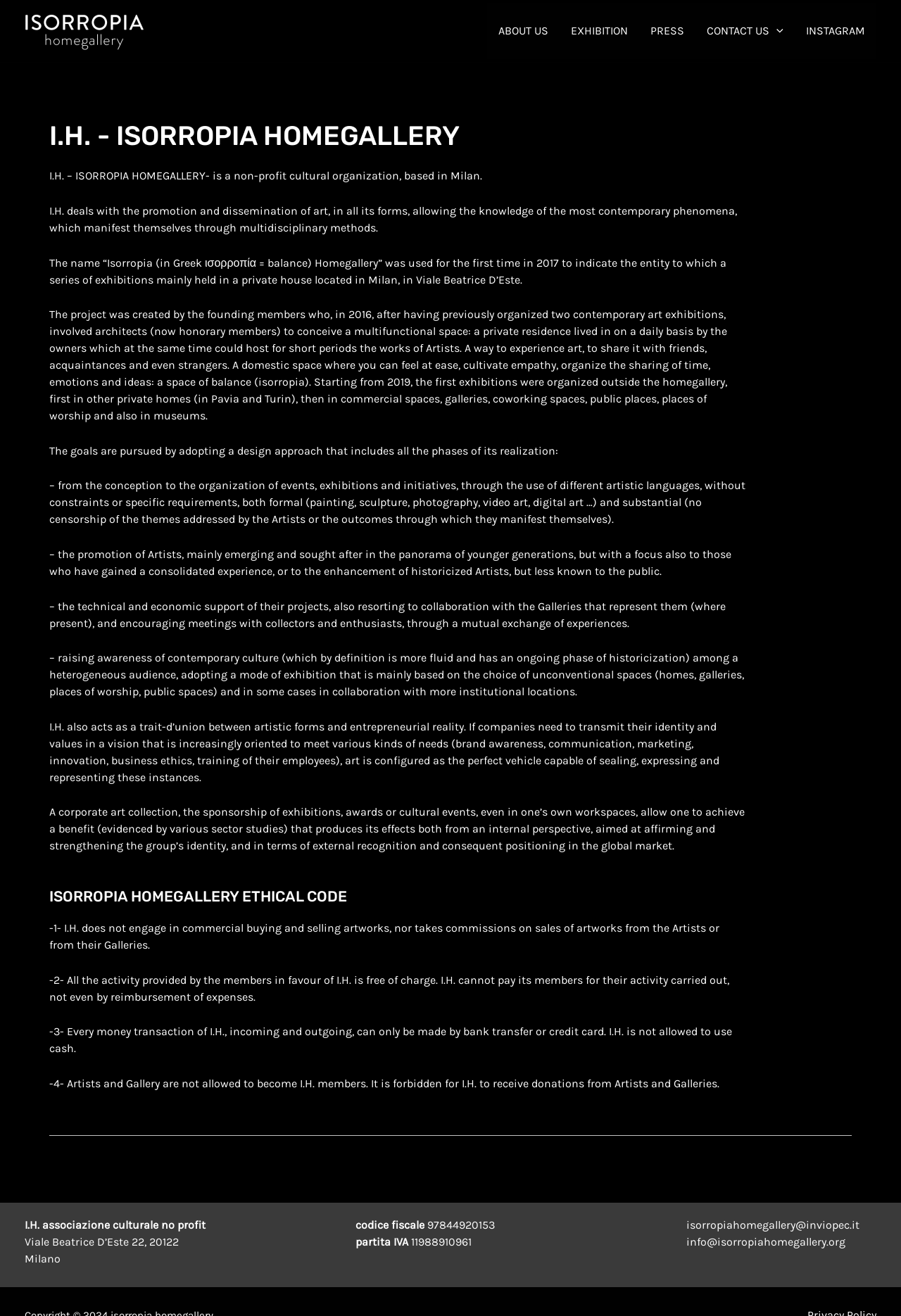Please give the bounding box coordinates of the area that should be clicked to fulfill the following instruction: "Click on isorropiahomegallery@inviopec.it". The coordinates should be in the format of four float numbers from 0 to 1, i.e., [left, top, right, bottom].

[0.762, 0.925, 0.954, 0.936]